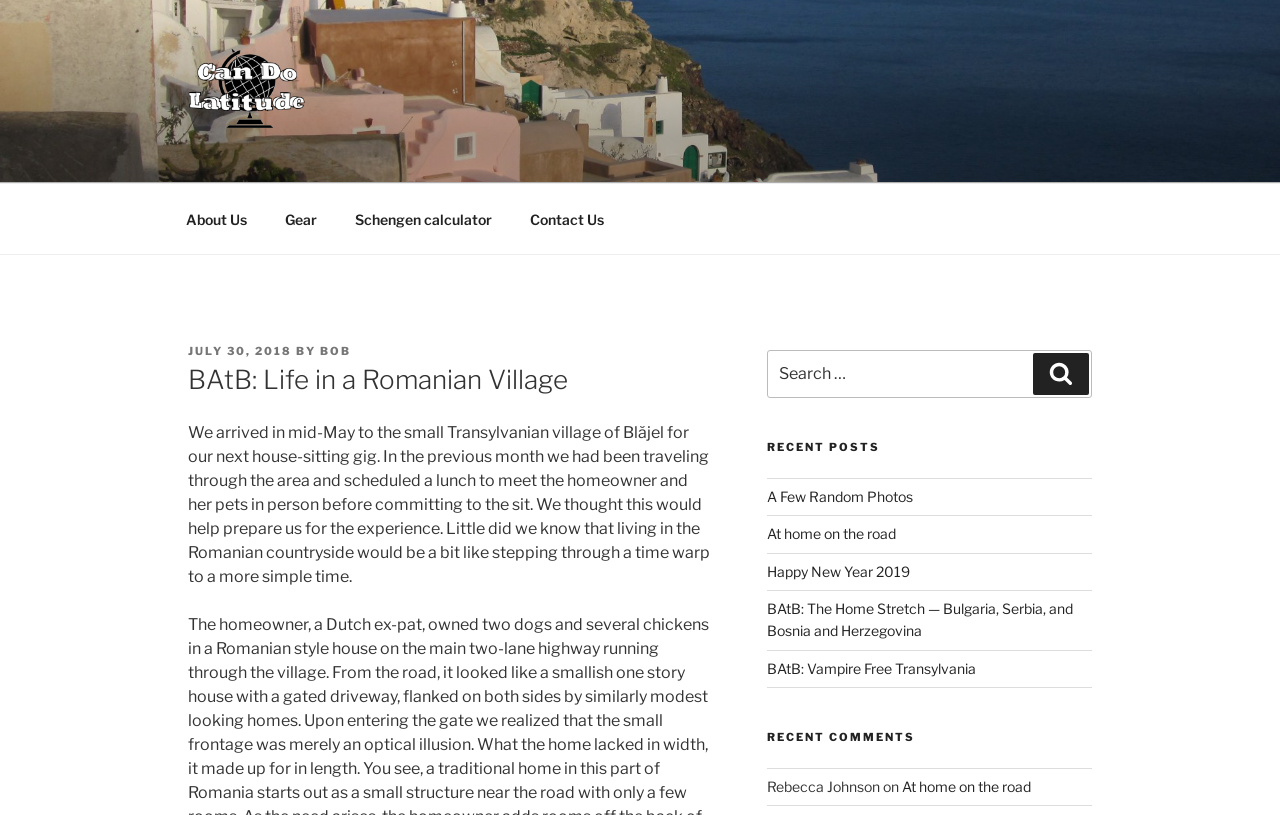Using the provided description At home on the road, find the bounding box coordinates for the UI element. Provide the coordinates in (top-left x, top-left y, bottom-right x, bottom-right y) format, ensuring all values are between 0 and 1.

[0.704, 0.954, 0.805, 0.975]